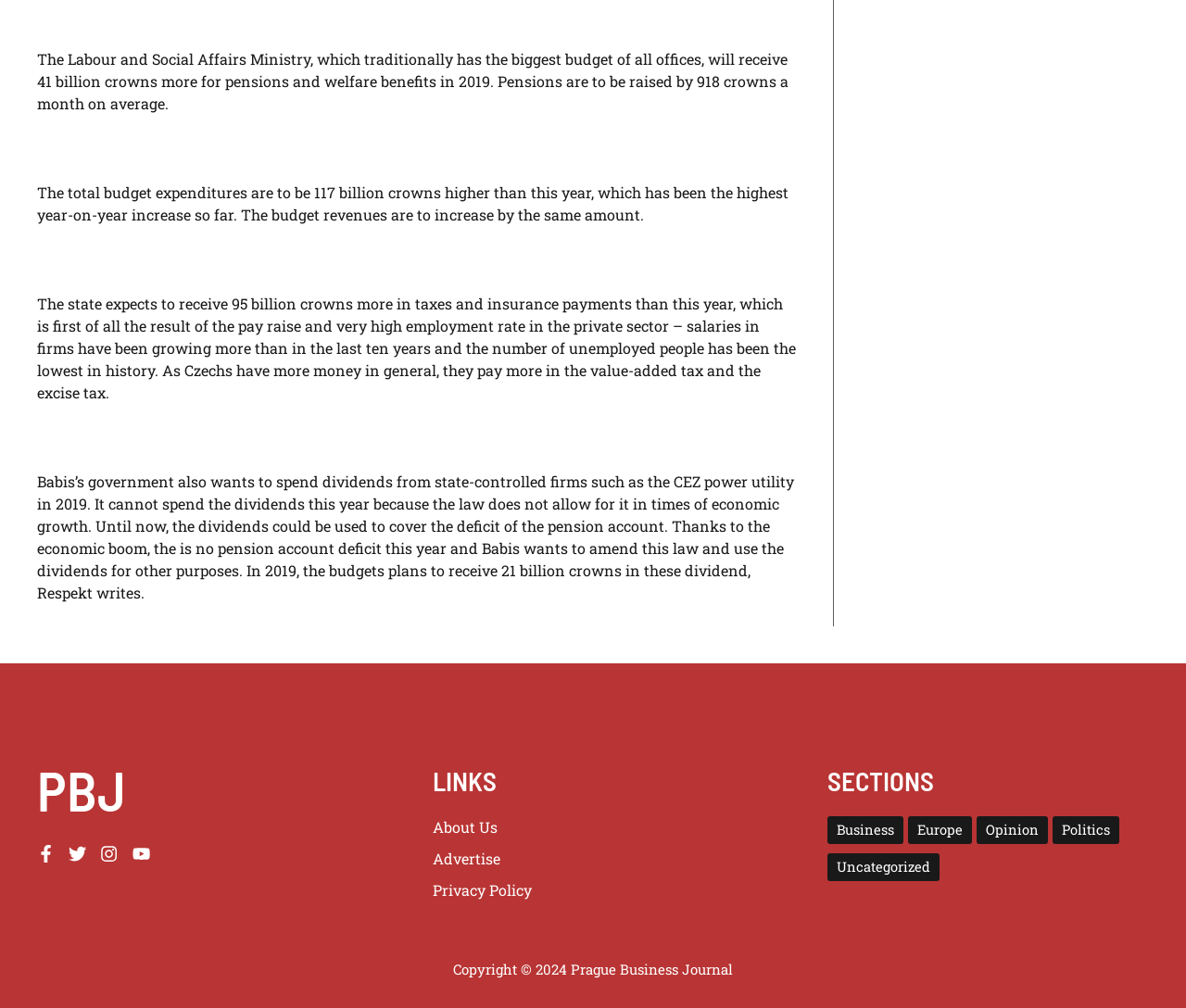How many items are in the 'Politics' section?
Please provide a comprehensive answer based on the contents of the image.

Based on the link text, the 'Politics' section has 1,425 items.